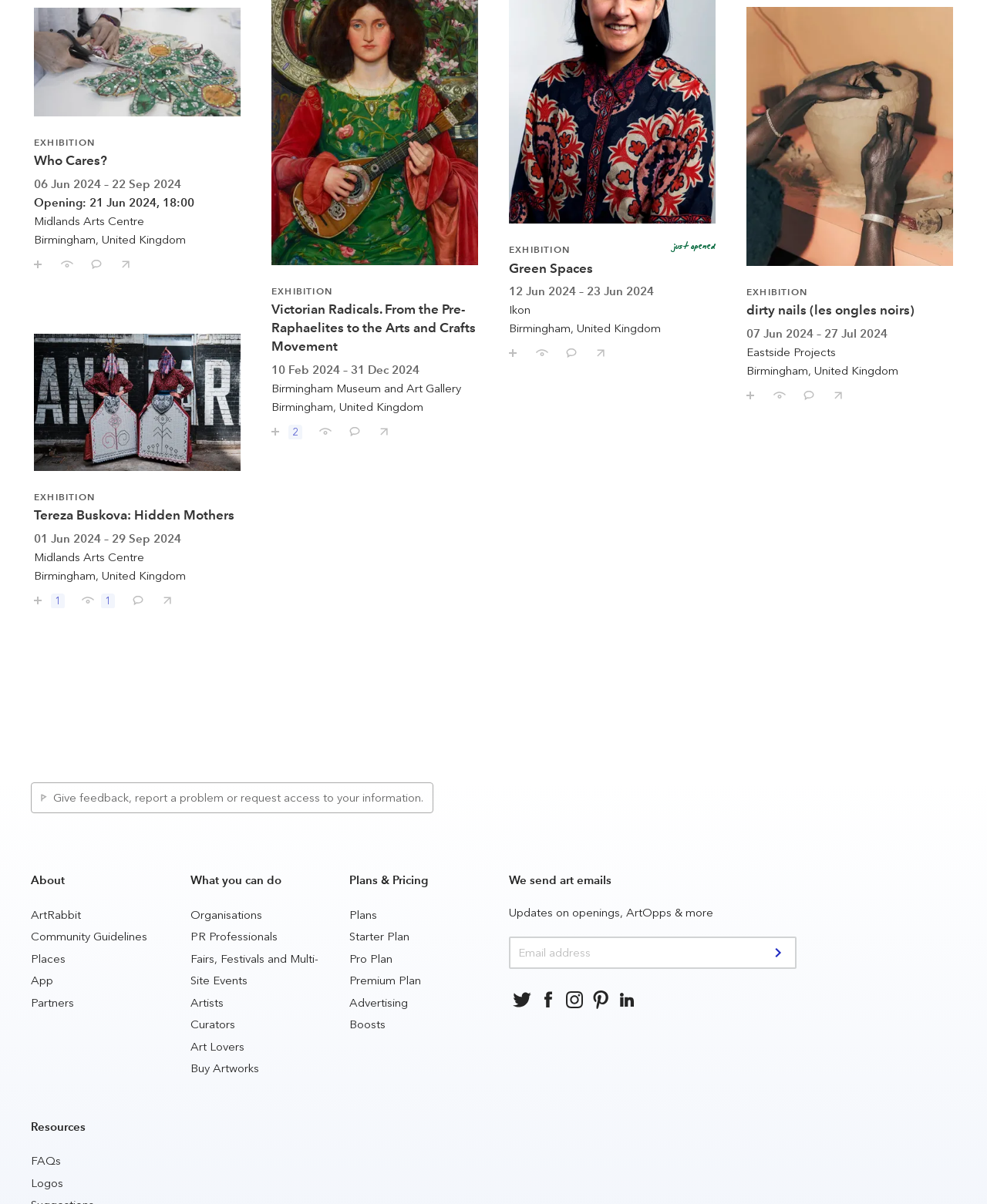Identify the bounding box coordinates of the region that should be clicked to execute the following instruction: "Submit email address".

[0.775, 0.779, 0.806, 0.803]